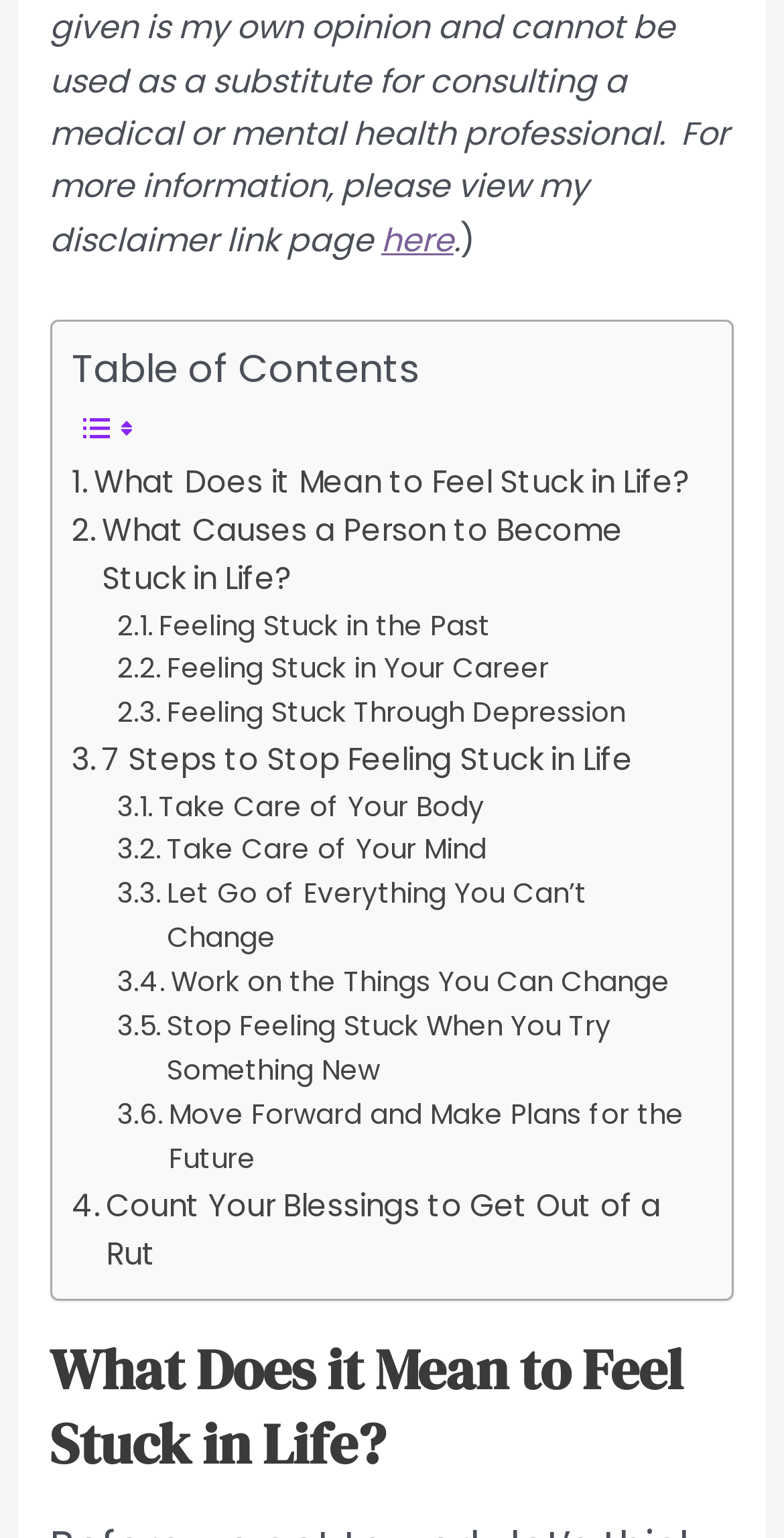From the webpage screenshot, predict the bounding box coordinates (top-left x, top-left y, bottom-right x, bottom-right y) for the UI element described here: here

[0.486, 0.141, 0.579, 0.171]